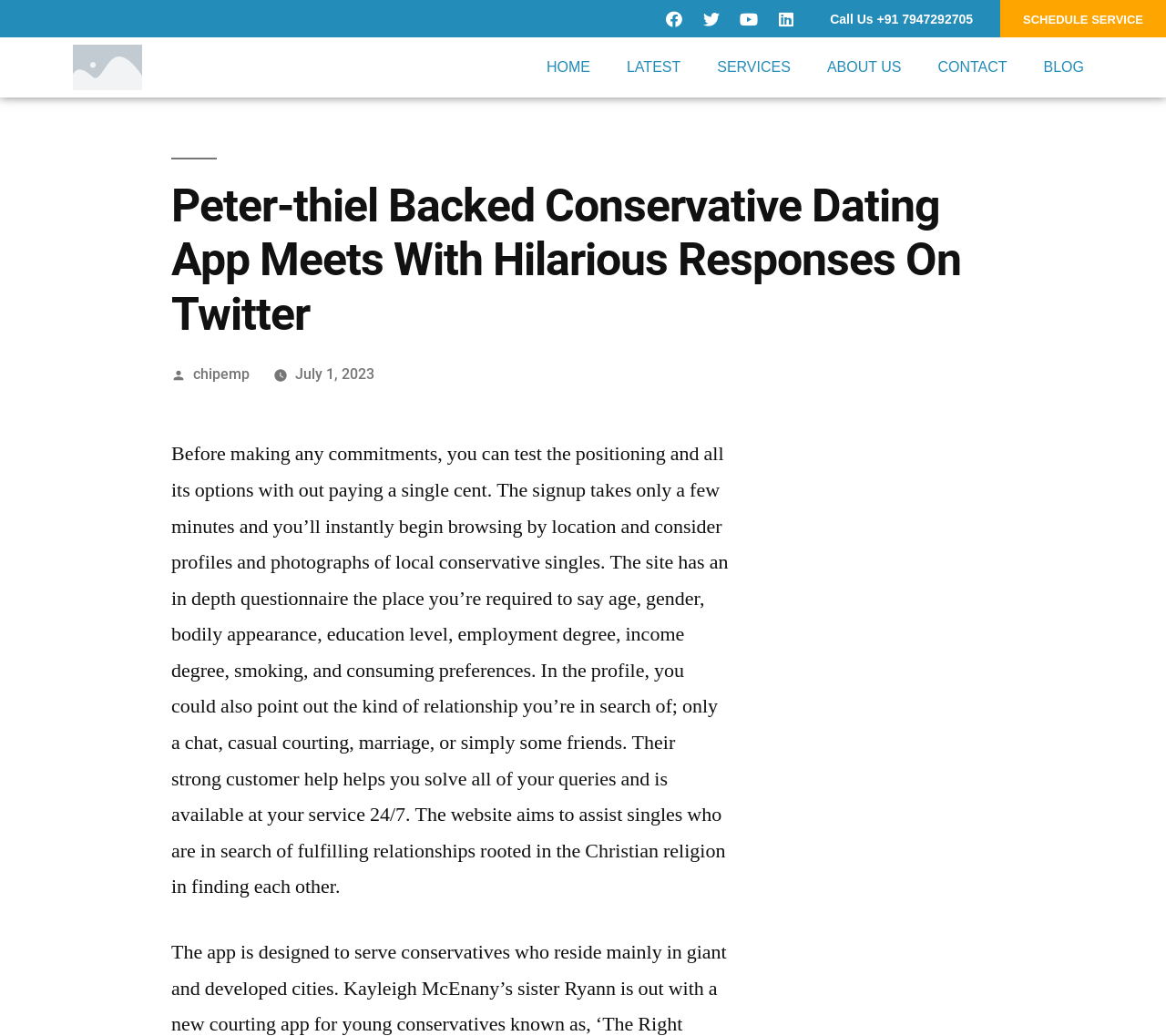Answer the question below in one word or phrase:
How long does it take to sign up?

A few minutes